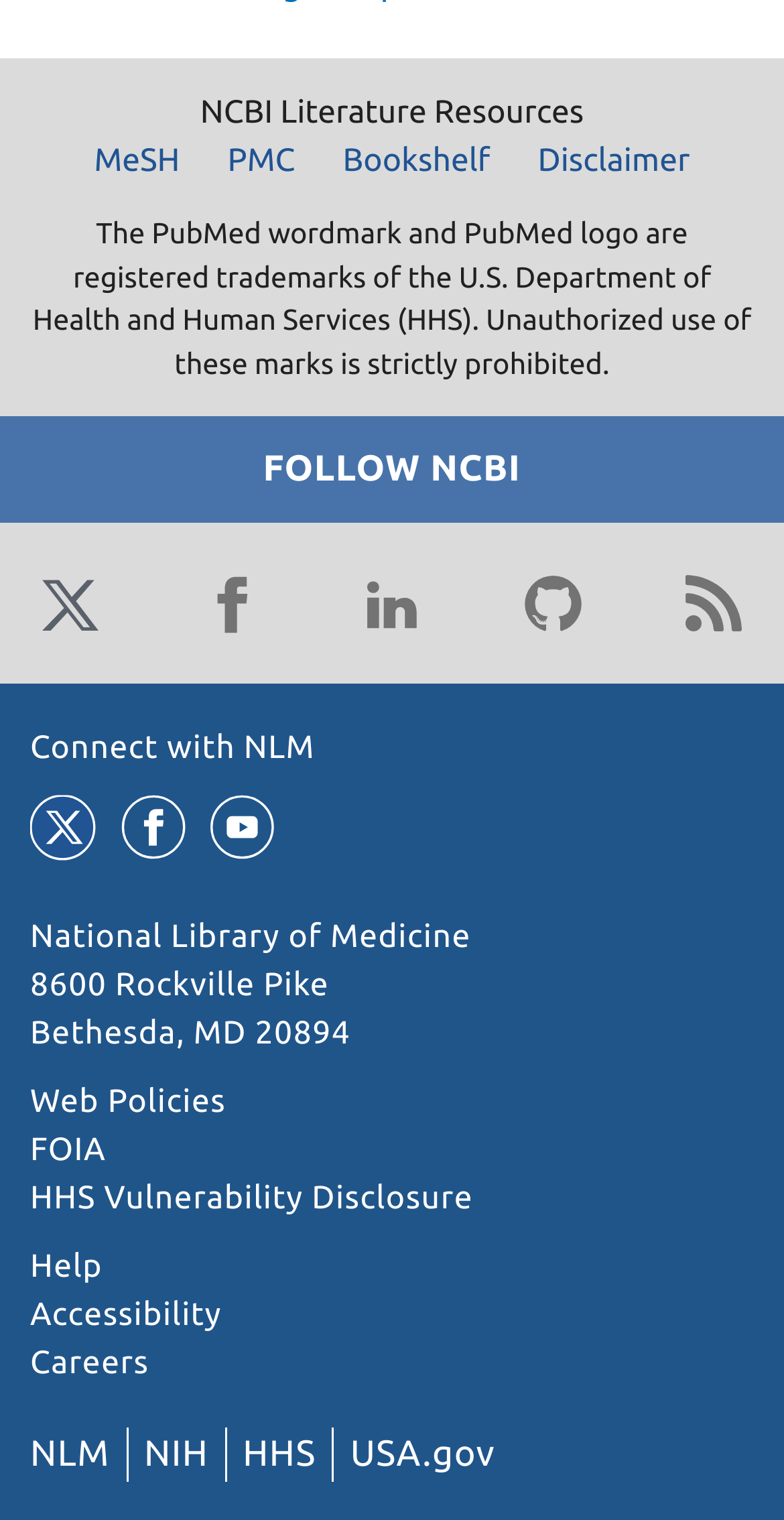Point out the bounding box coordinates of the section to click in order to follow this instruction: "Visit MeSH".

[0.094, 0.089, 0.255, 0.121]